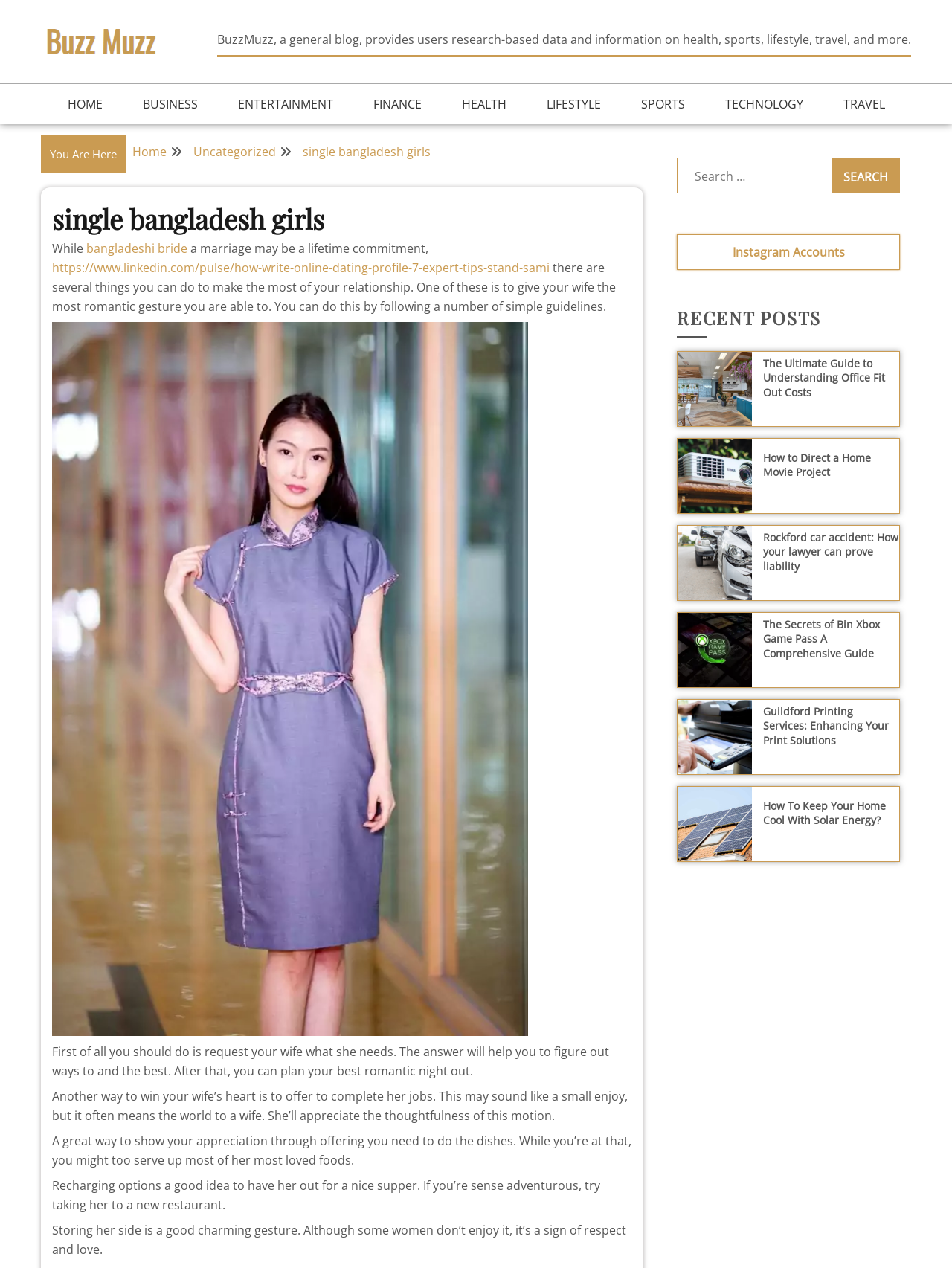Find the bounding box coordinates for the HTML element specified by: "alt="Office Fit"".

[0.712, 0.299, 0.802, 0.312]